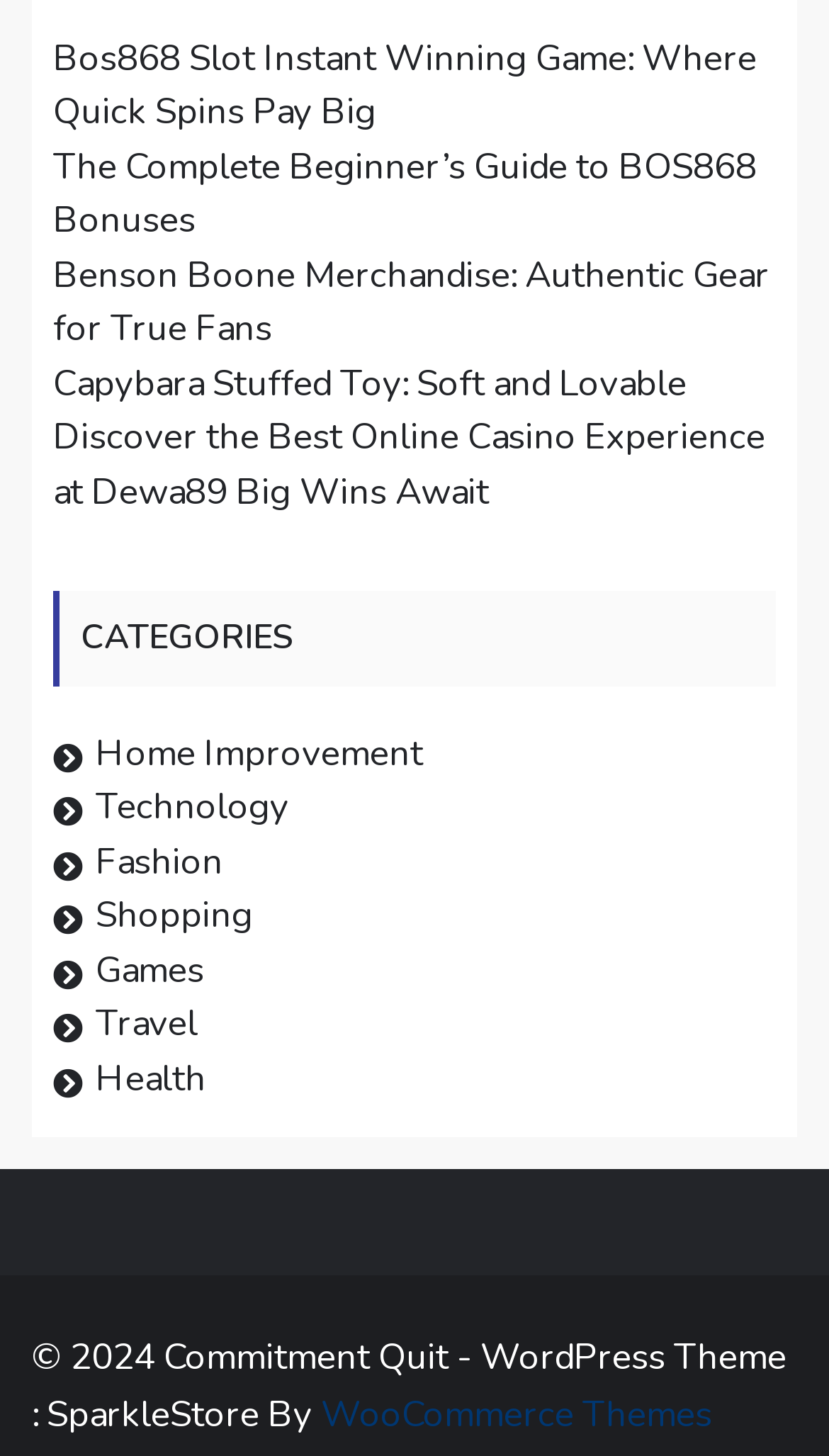Give a one-word or one-phrase response to the question: 
What is the text of the last link in the webpage?

WooCommerce Themes